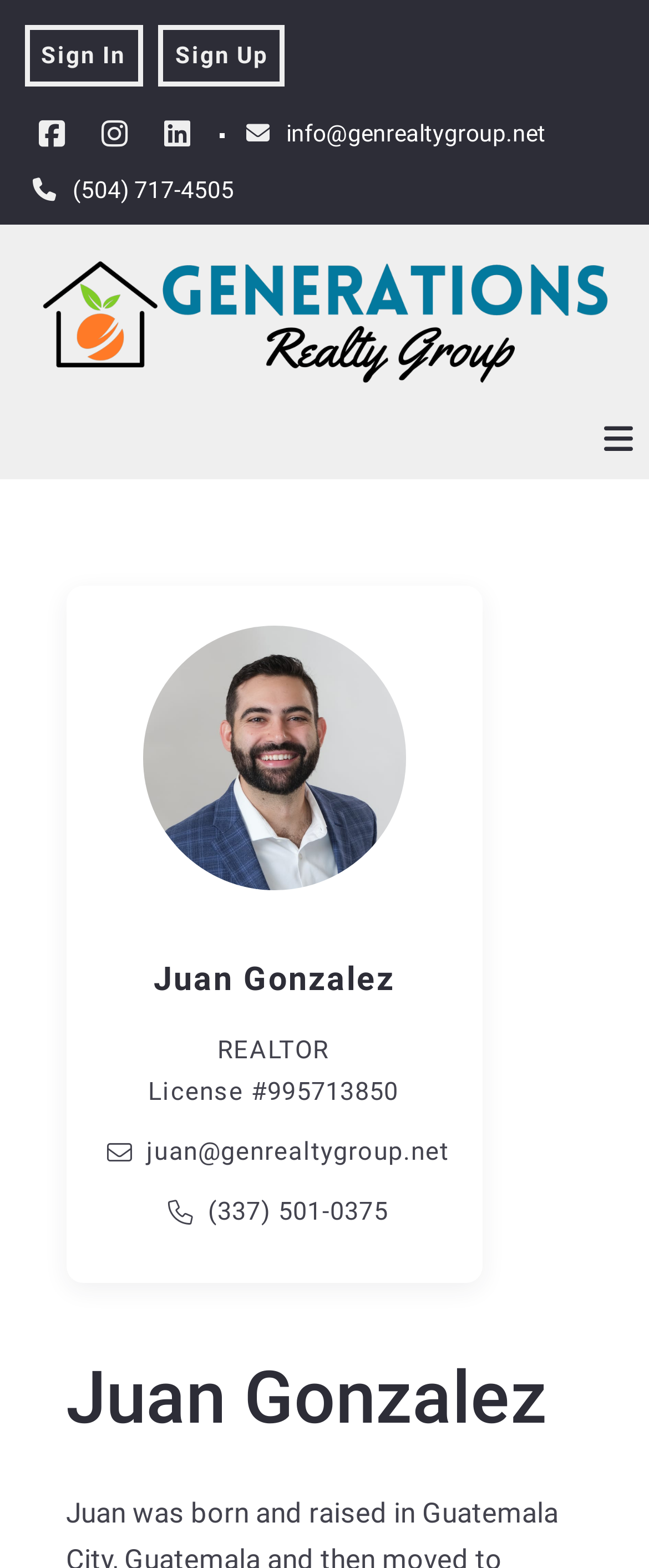Please provide a detailed answer to the question below by examining the image:
What is the company name of the realtor?

I found the company name 'Generations Realty Group' in the top-left corner of the page, which is part of the realtor's title.